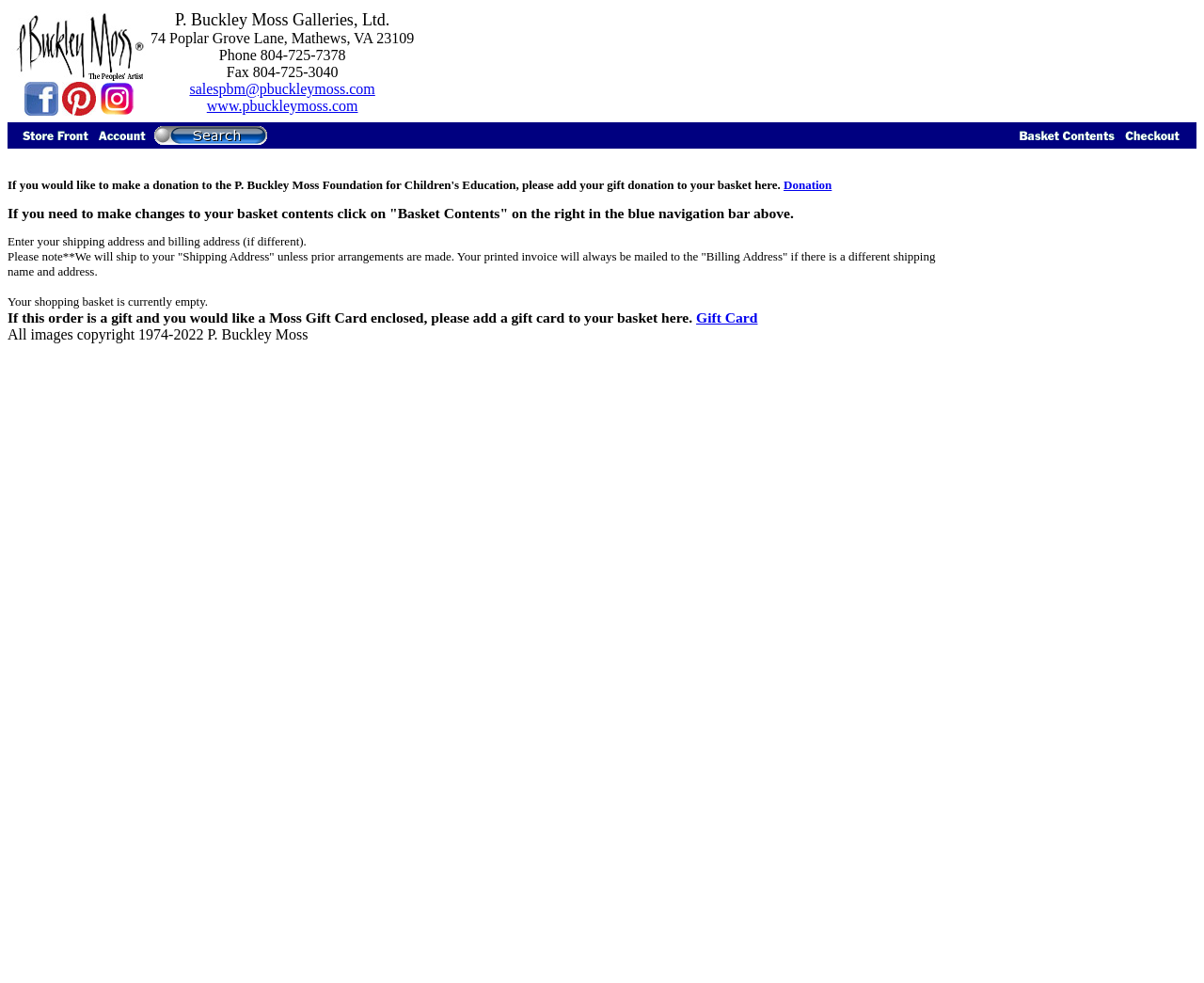Offer an in-depth caption of the entire webpage.

The webpage is for P. Buckley Moss Galleries Ltd, an online store. At the top left, there is a logo image and three links with corresponding icons, which are likely navigation links. To the right of the logo, there is a block of text containing the company's address, phone number, fax number, and email address.

Below this top section, there is a navigation bar with five links: Store Front, Account, OUINAVCELL-6, Basket Contents, and Checkout. Each link has a corresponding icon.

The main content of the page is a section that explains the checkout process. It informs users that they can make a donation to the P. Buckley Moss Foundation for Children's Education by adding a gift donation to their basket. There is a link to do so. The section also provides instructions on how to enter shipping and billing addresses, and notes that the shipping address will be used for delivery unless prior arrangements are made. Additionally, it mentions that the printed invoice will be mailed to the billing address if different.

The page also displays a message indicating that the shopping basket is currently empty. There is an option to add a Moss Gift Card to the basket if the order is a gift.

At the bottom of the page, there is a copyright notice stating that all images on the site are copyrighted by P. Buckley Moss from 1974 to 2022.